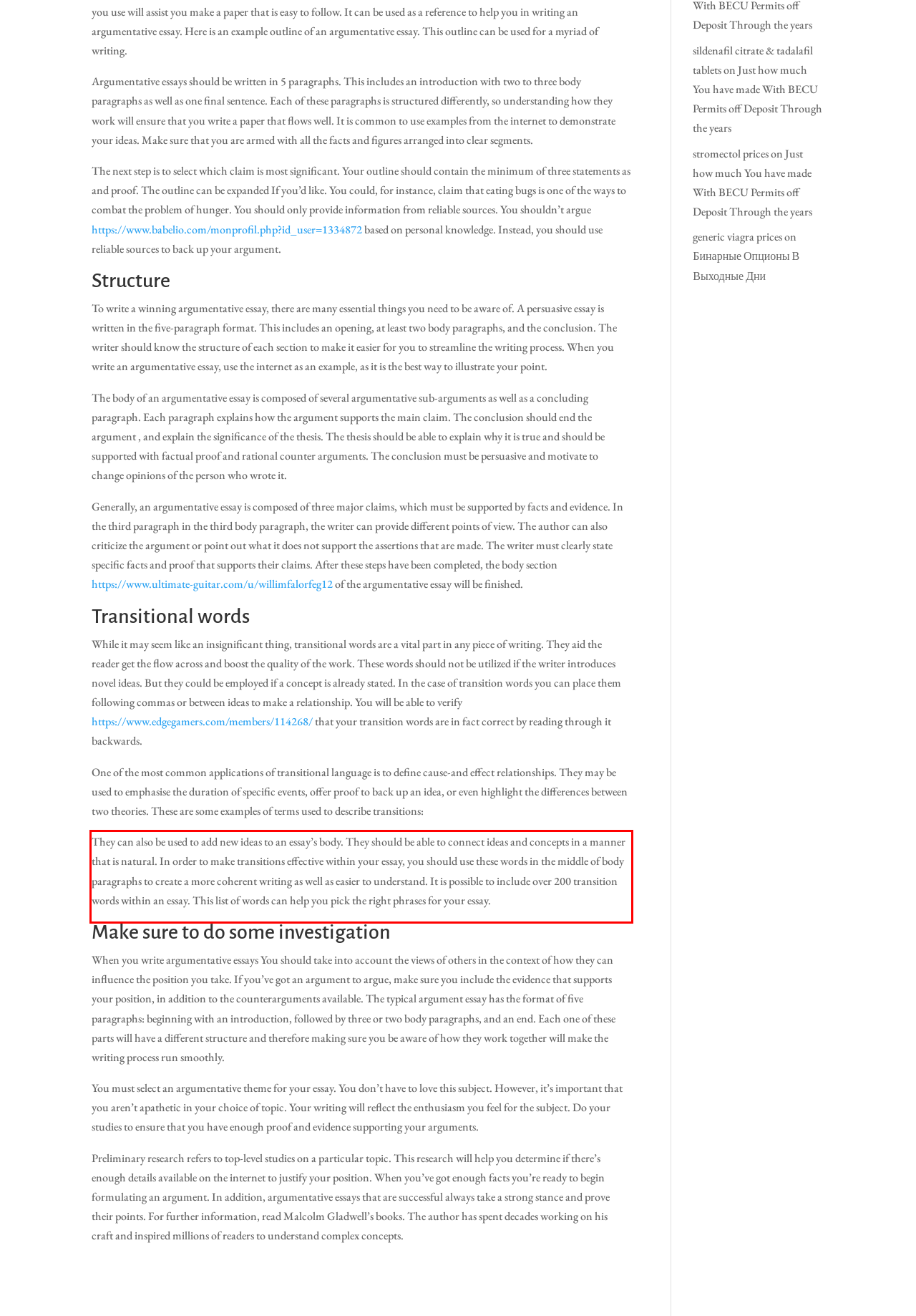Perform OCR on the text inside the red-bordered box in the provided screenshot and output the content.

They can also be used to add new ideas to an essay’s body. They should be able to connect ideas and concepts in a manner that is natural. In order to make transitions effective within your essay, you should use these words in the middle of body paragraphs to create a more coherent writing as well as easier to understand. It is possible to include over 200 transition words within an essay. This list of words can help you pick the right phrases for your essay.